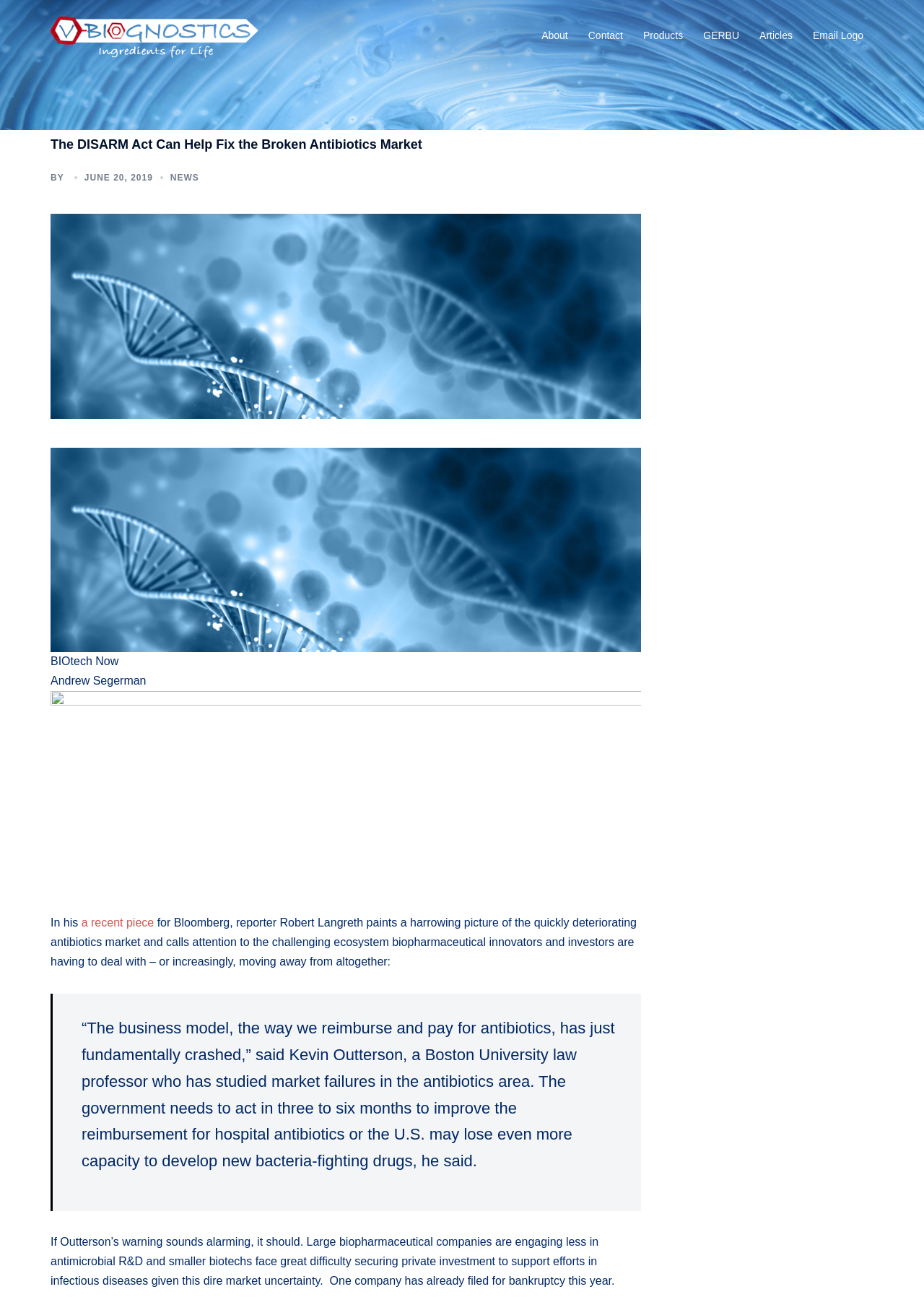Find and provide the bounding box coordinates for the UI element described with: "email".

None